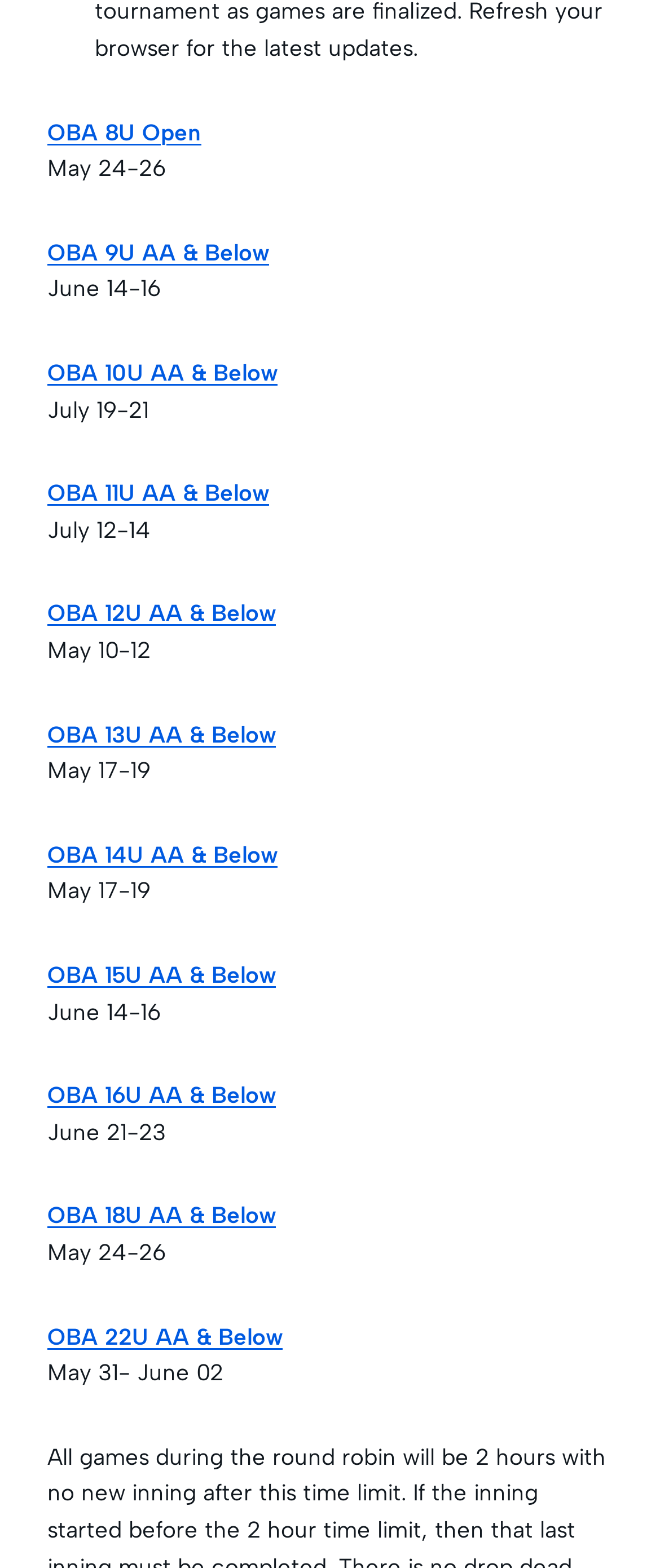Please identify the bounding box coordinates of the clickable area that will fulfill the following instruction: "access OBA 12U AA & Below". The coordinates should be in the format of four float numbers between 0 and 1, i.e., [left, top, right, bottom].

[0.072, 0.382, 0.418, 0.4]